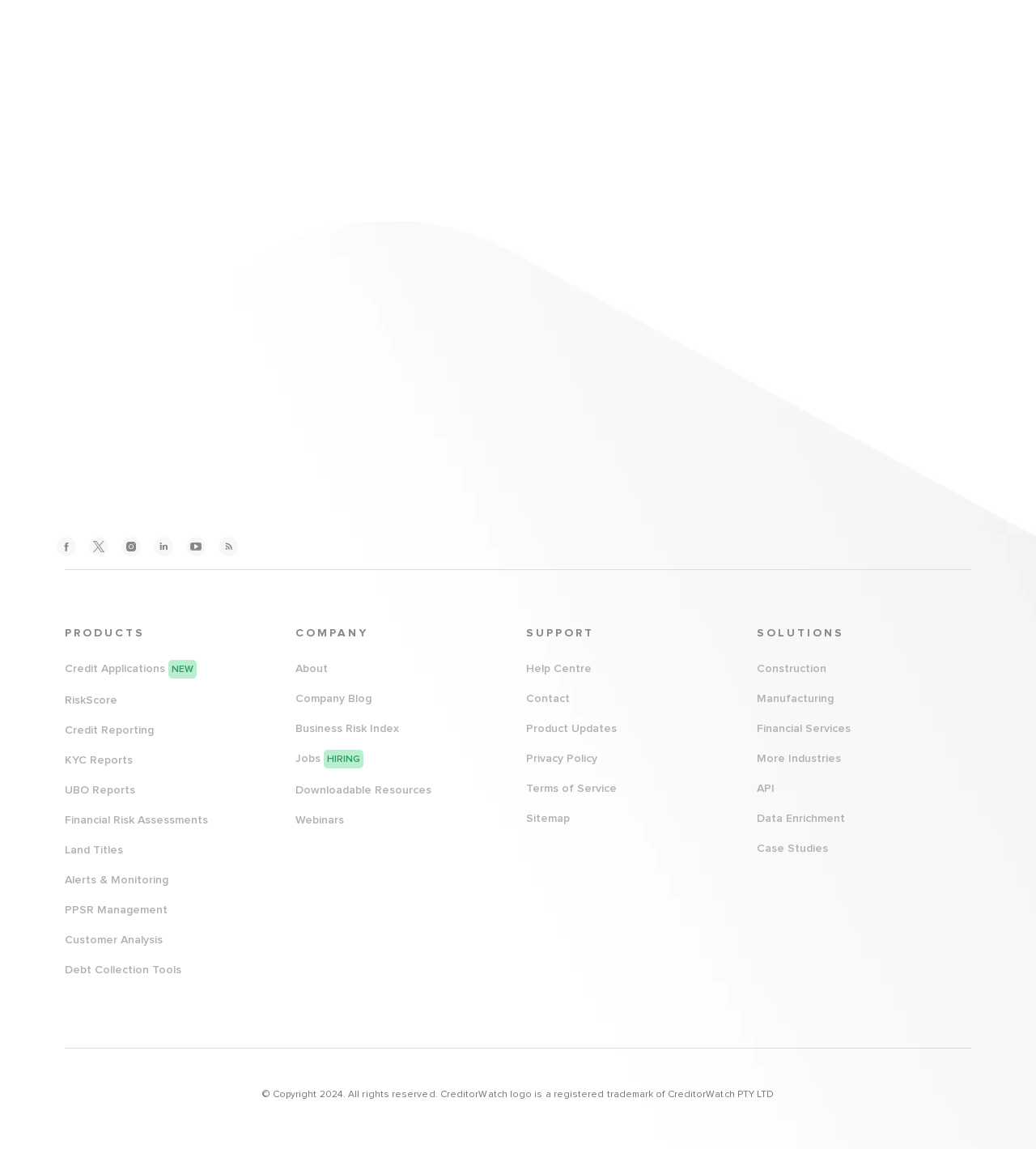What is the copyright information?
Answer the question with a single word or phrase by looking at the picture.

2024. All rights reserved.